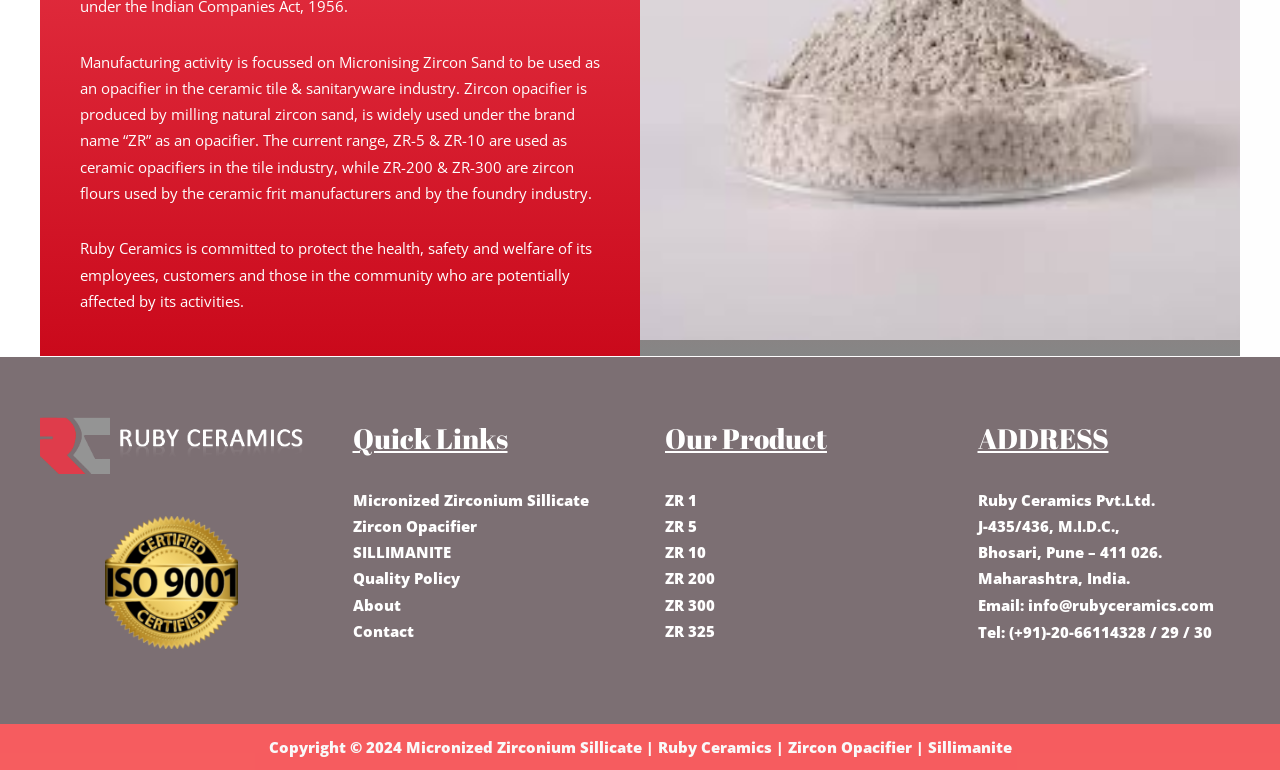What is the main product of Ruby Ceramics?
Answer the question with a detailed and thorough explanation.

The main product of Ruby Ceramics is zircon opacifier, which is produced by milling natural zircon sand and is widely used under the brand name 'ZR' as an opacifier in the ceramic tile and sanitaryware industry.